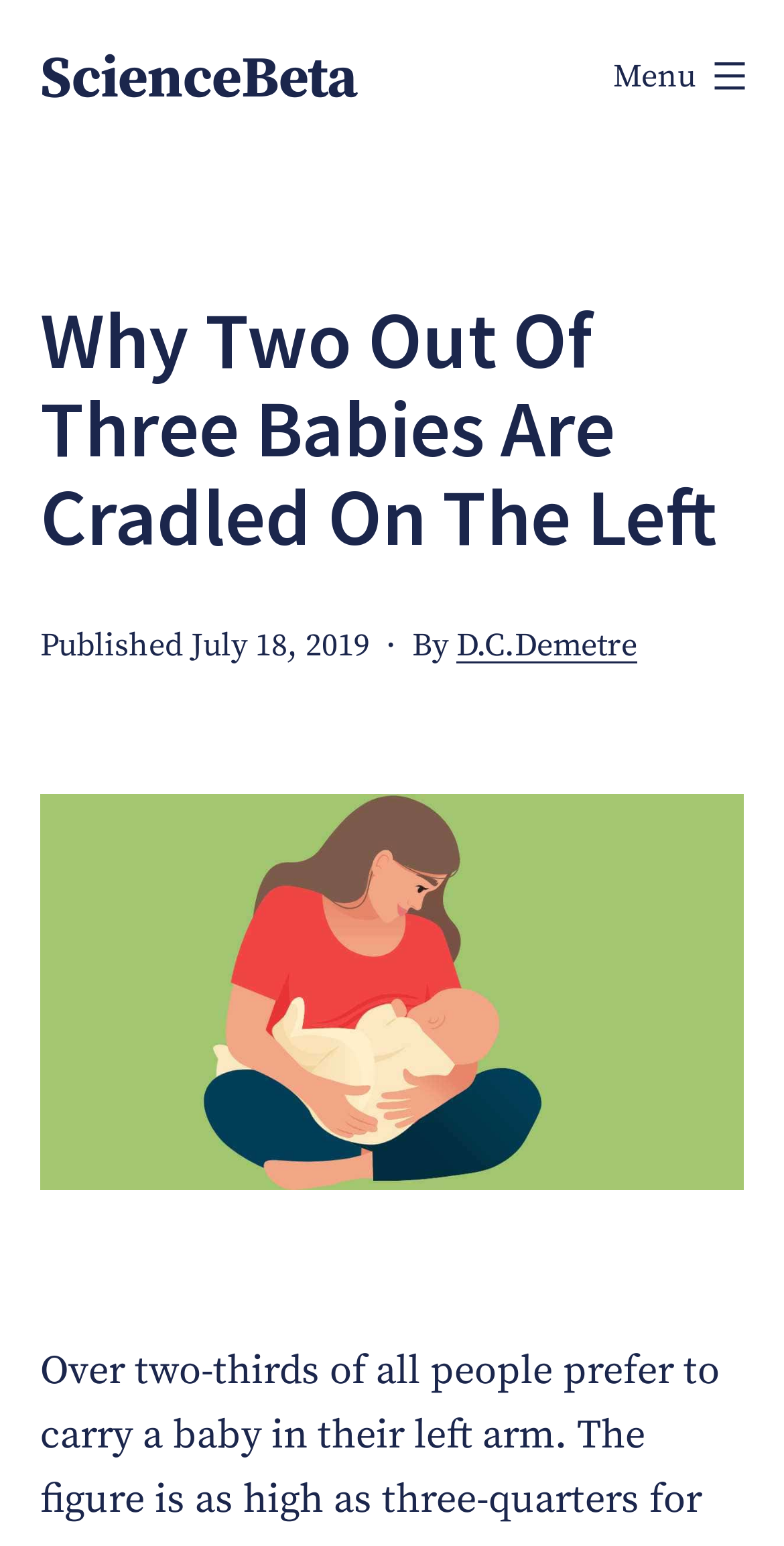Respond to the following question using a concise word or phrase: 
What is depicted in the image?

A woman holding a baby